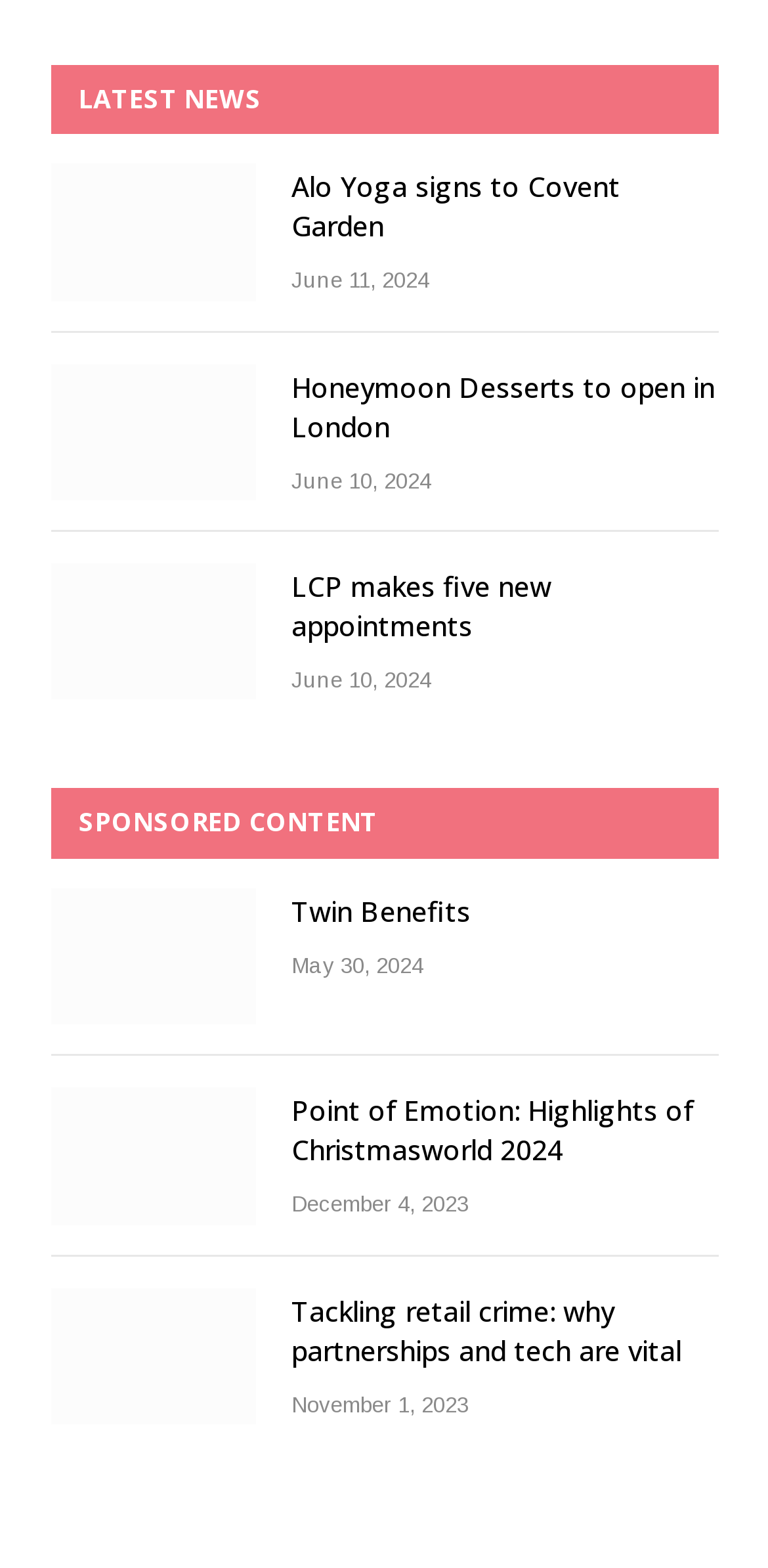Specify the bounding box coordinates of the element's area that should be clicked to execute the given instruction: "Read the latest news about Alo Yoga". The coordinates should be four float numbers between 0 and 1, i.e., [left, top, right, bottom].

[0.067, 0.105, 0.333, 0.192]